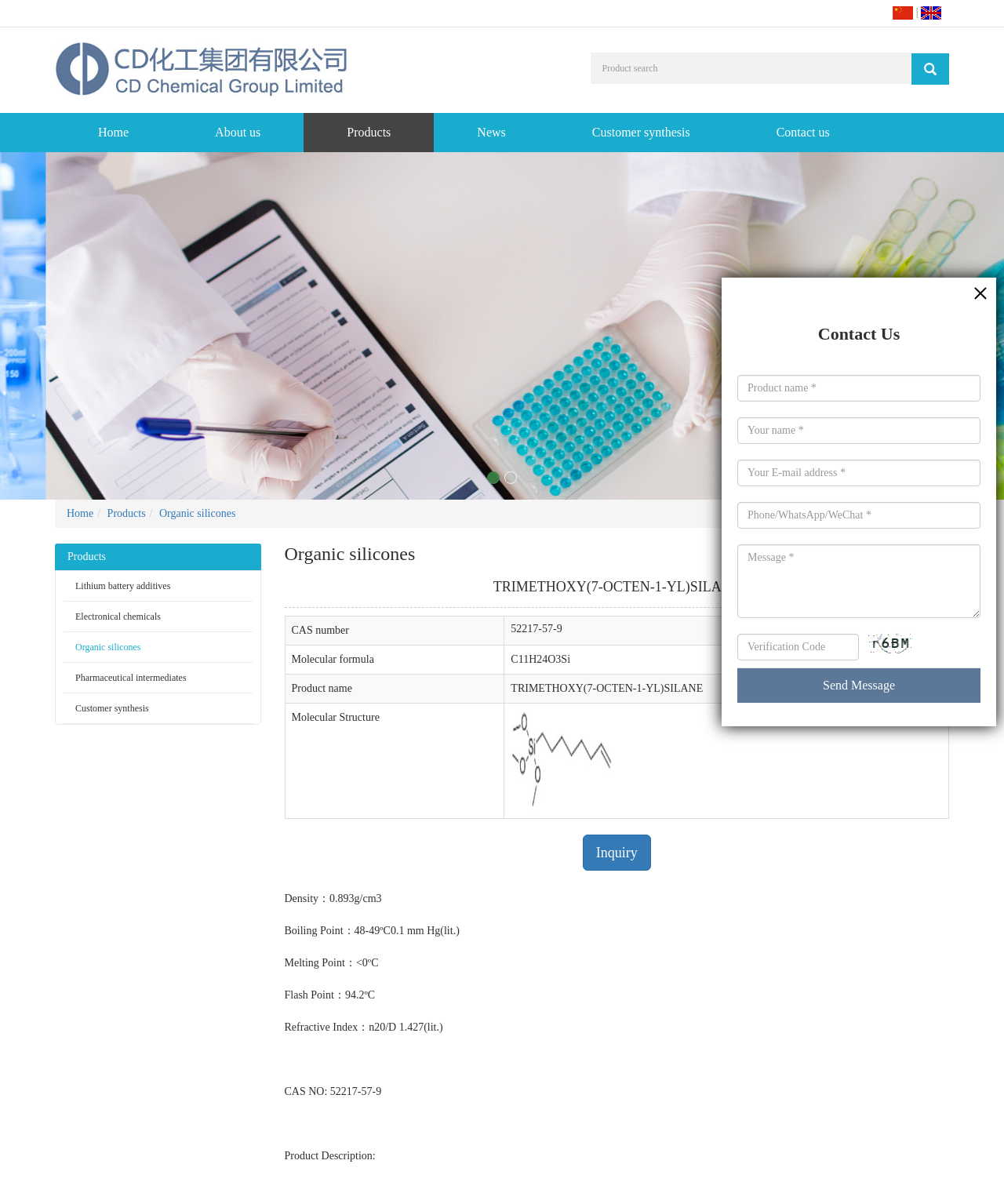What is the boiling point of TRIMETHOXY(7-OCTEN-1-YL)SILANE?
Look at the image and answer the question with a single word or phrase.

48-49ºC0.1 mm Hg(lit.)